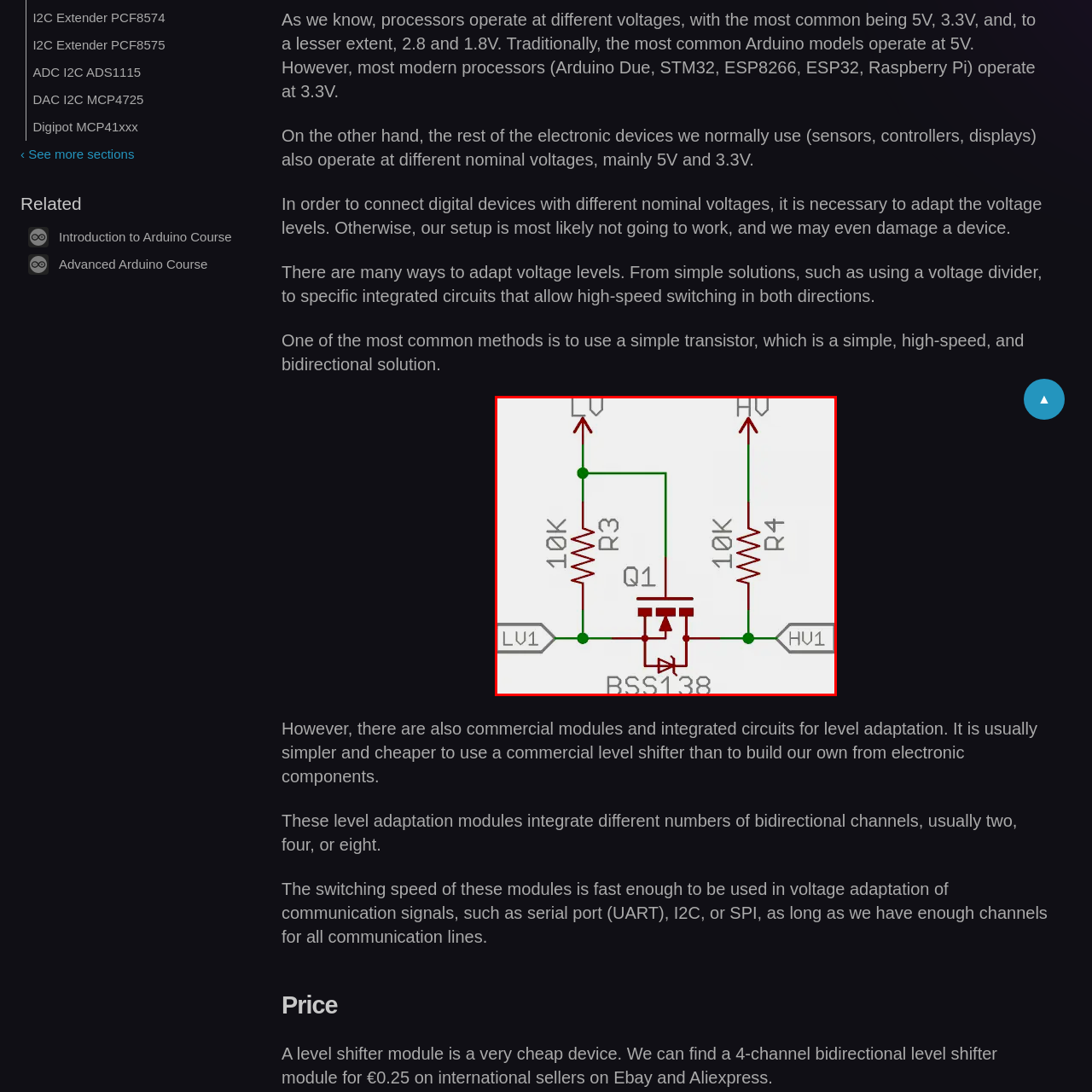Thoroughly describe the scene captured inside the red-bordered image.

This image illustrates a simple voltage level shifter circuit using a BSS138 MOSFET, which is essential for adapting signals between devices operating at different voltage levels, such as 3.3V and 5V systems. The circuit features two resistors (R3 and R4), each with a value of 10k ohms, connected to the low voltage (LV) side and high voltage (HV) side, respectively. The MOSFET Q1 allows bidirectional communication between the low and high voltage levels, enabling compatibility between various electronic components such as microcontrollers, sensors, and other peripherals. This method is both efficient and simple for level conversion in digital circuits, making it a popular choice among electronics enthusiasts and professionals alike.